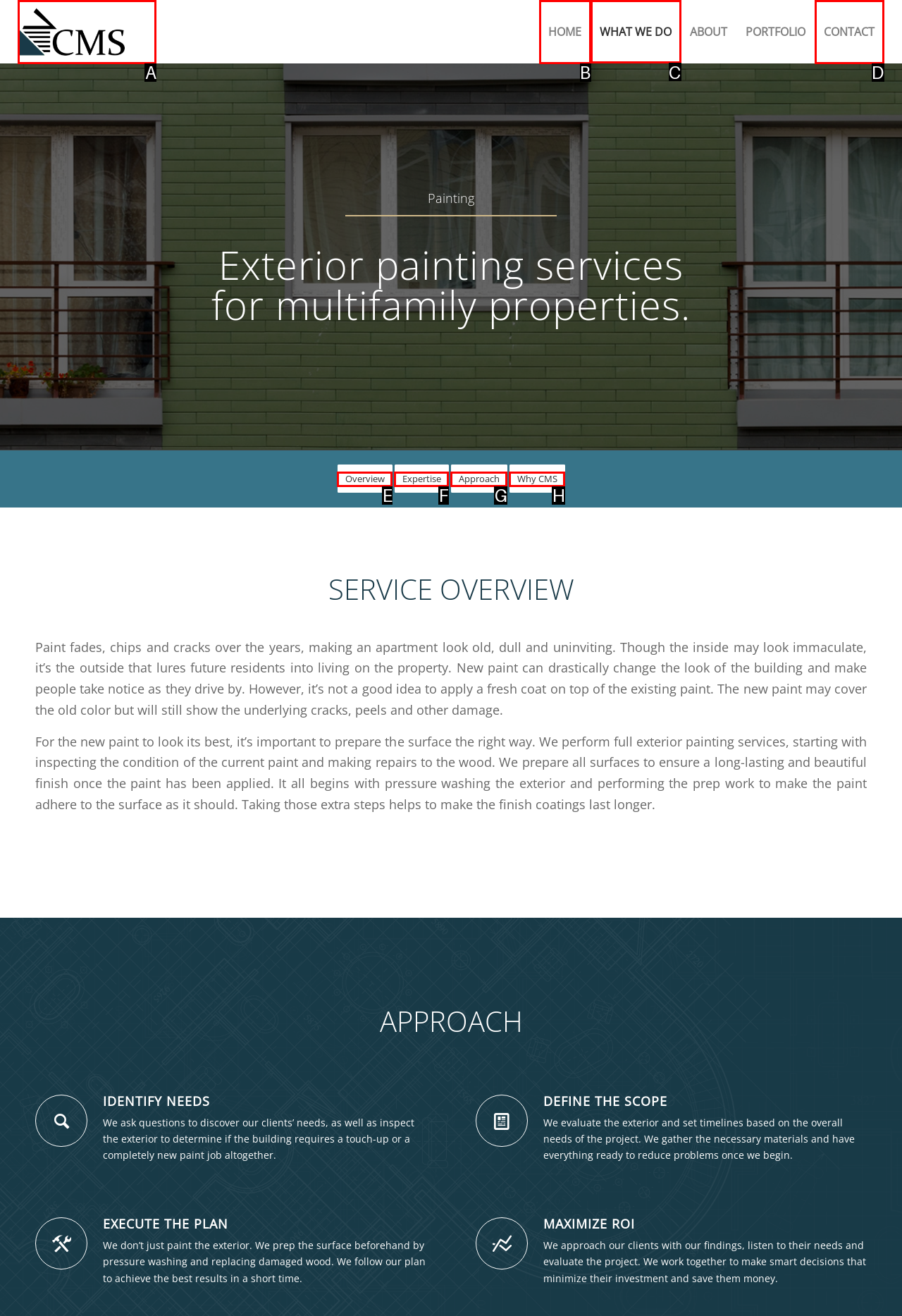Point out the specific HTML element to click to complete this task: Click on the 'WHAT WE DO' link Reply with the letter of the chosen option.

C